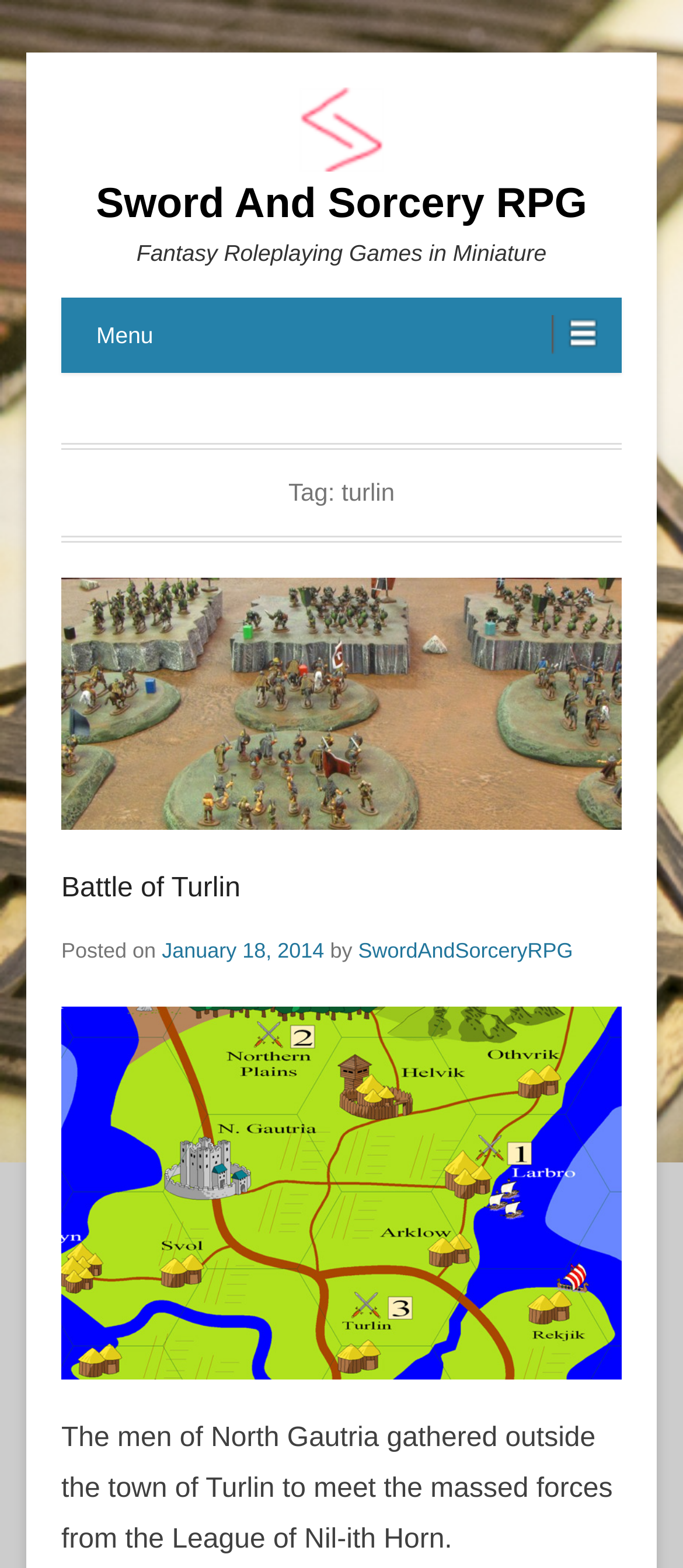Find the bounding box coordinates for the UI element whose description is: "alt="Turlin_Battle_Map"". The coordinates should be four float numbers between 0 and 1, in the format [left, top, right, bottom].

[0.09, 0.642, 0.91, 0.88]